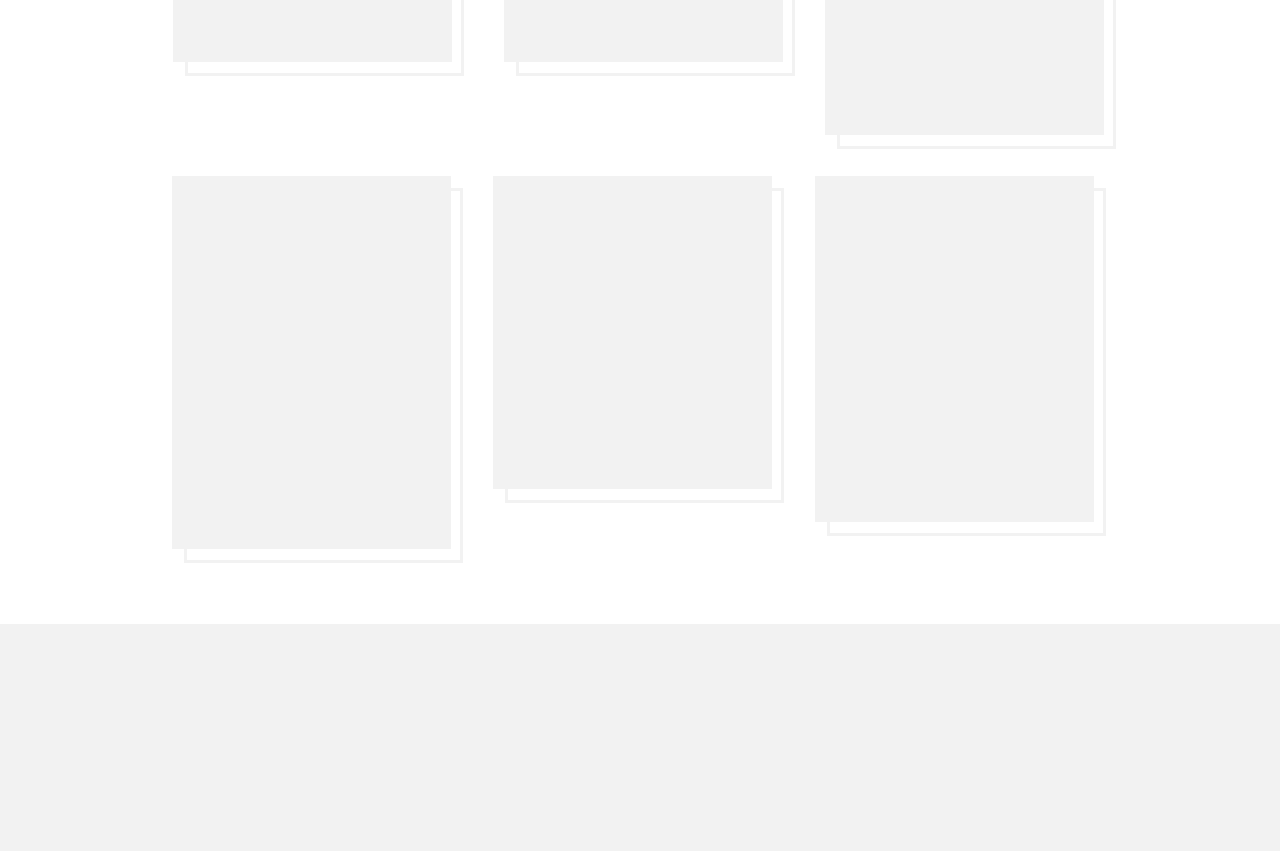Please give a succinct answer to the question in one word or phrase:
How many '+ Learn More' links are there?

4